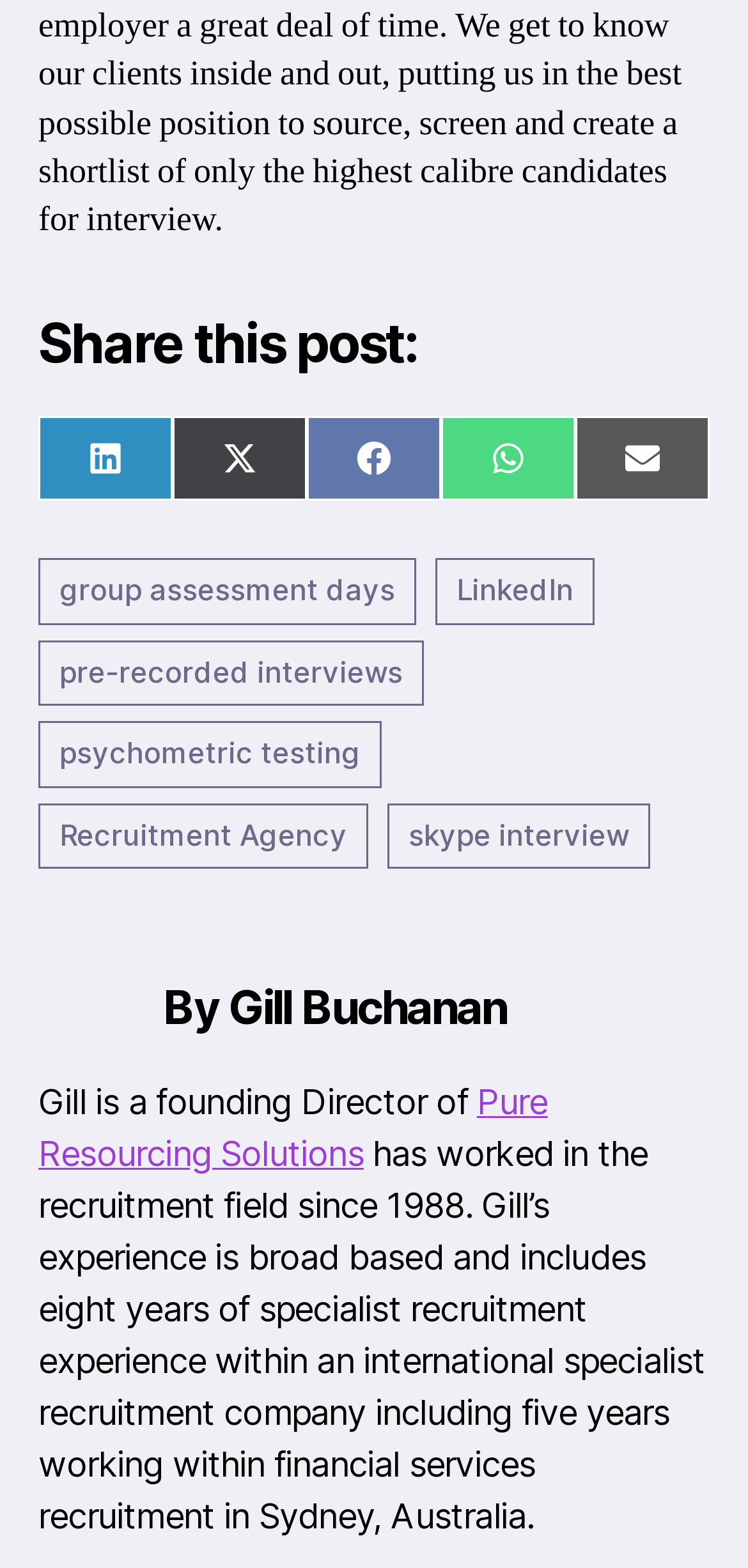Bounding box coordinates are specified in the format (top-left x, top-left y, bottom-right x, bottom-right y). All values are floating point numbers bounded between 0 and 1. Please provide the bounding box coordinate of the region this sentence describes: group assessment days

[0.051, 0.356, 0.556, 0.398]